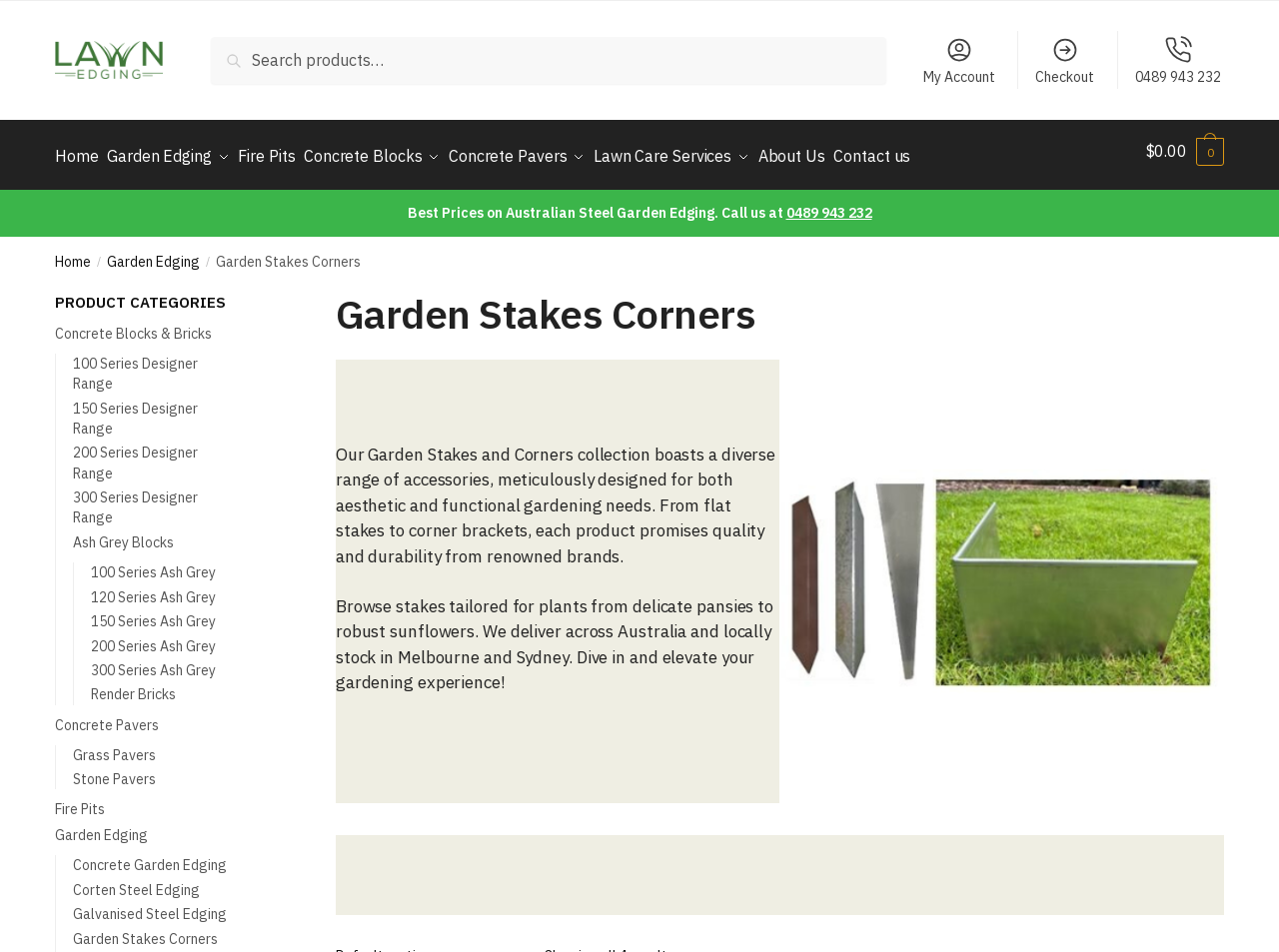Identify and provide the text of the main header on the webpage.

Garden Stakes Corners